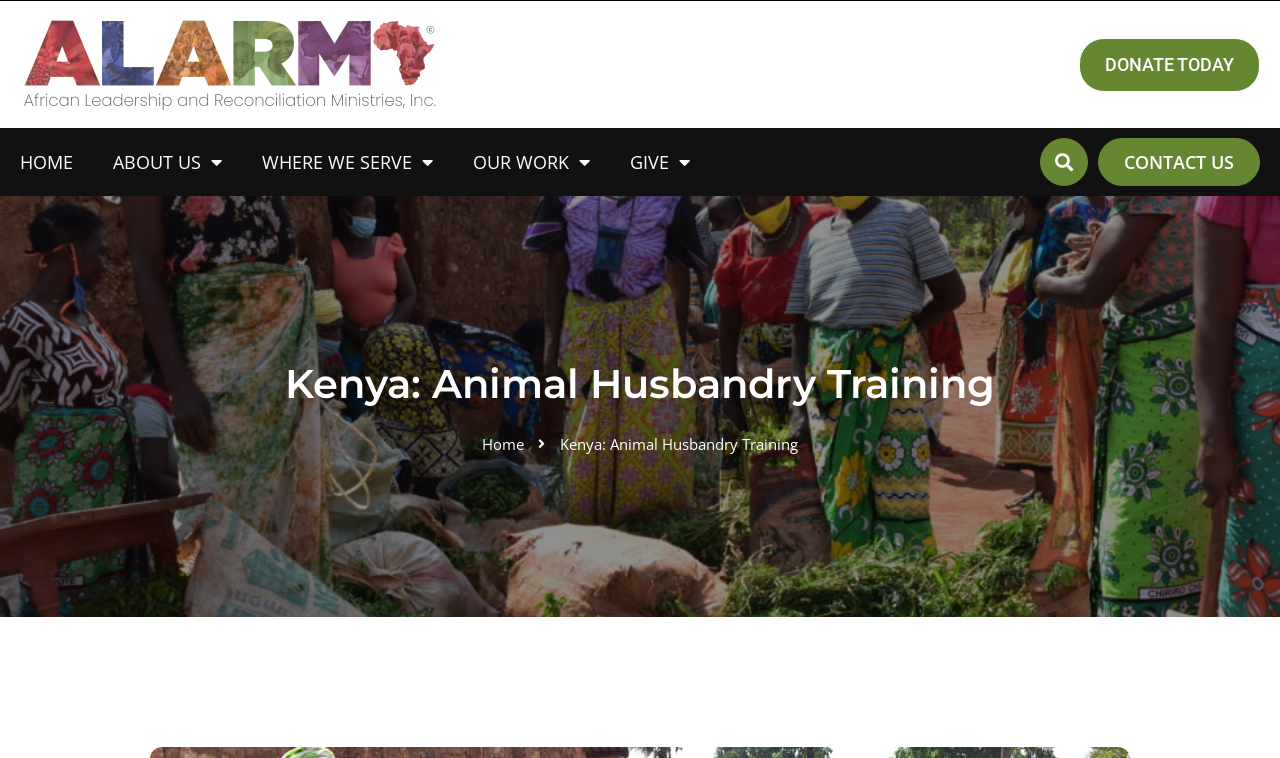Find the bounding box coordinates of the clickable element required to execute the following instruction: "contact us". Provide the coordinates as four float numbers between 0 and 1, i.e., [left, top, right, bottom].

[0.858, 0.182, 0.984, 0.245]